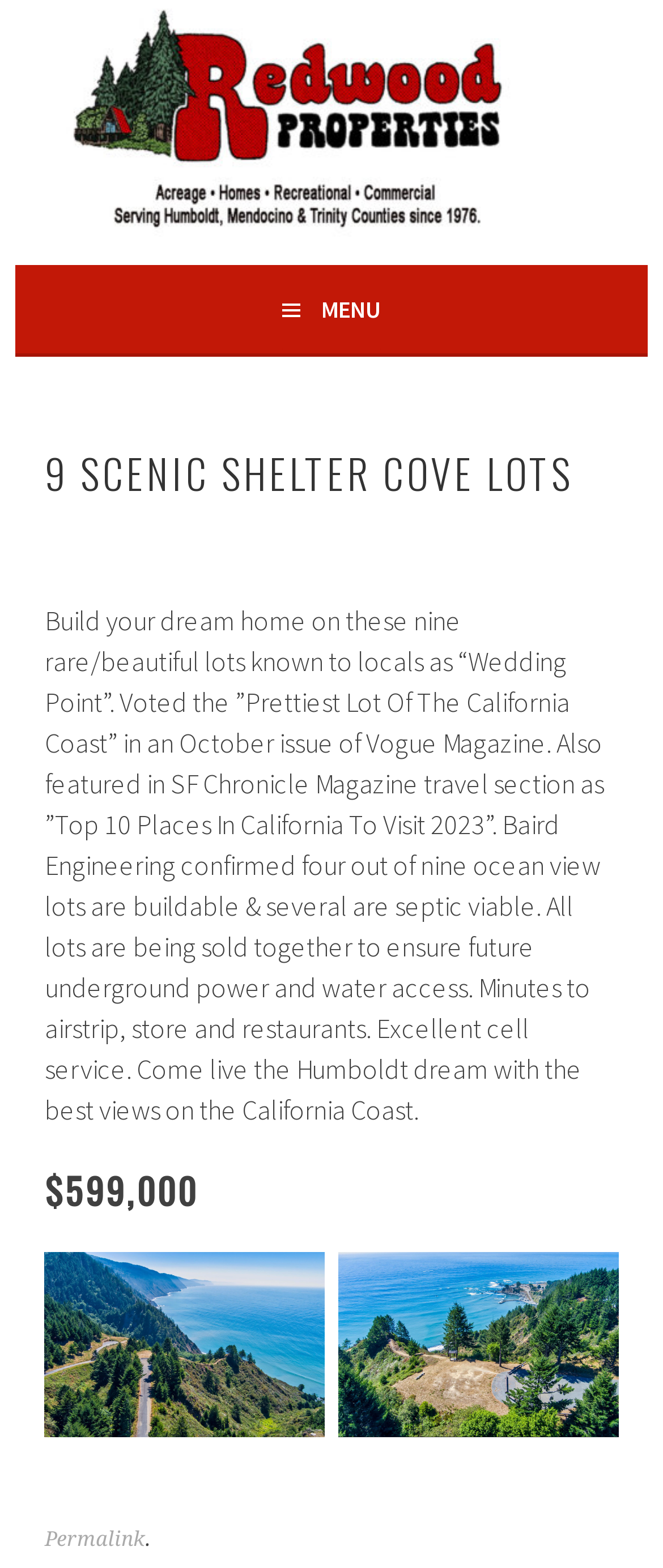Please give a succinct answer using a single word or phrase:
What is the name of the company selling the lots?

Redwood Properties